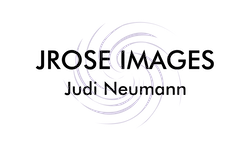What is the design element in the background of the logo?
Using the image, provide a concise answer in one word or a short phrase.

Spiral motif